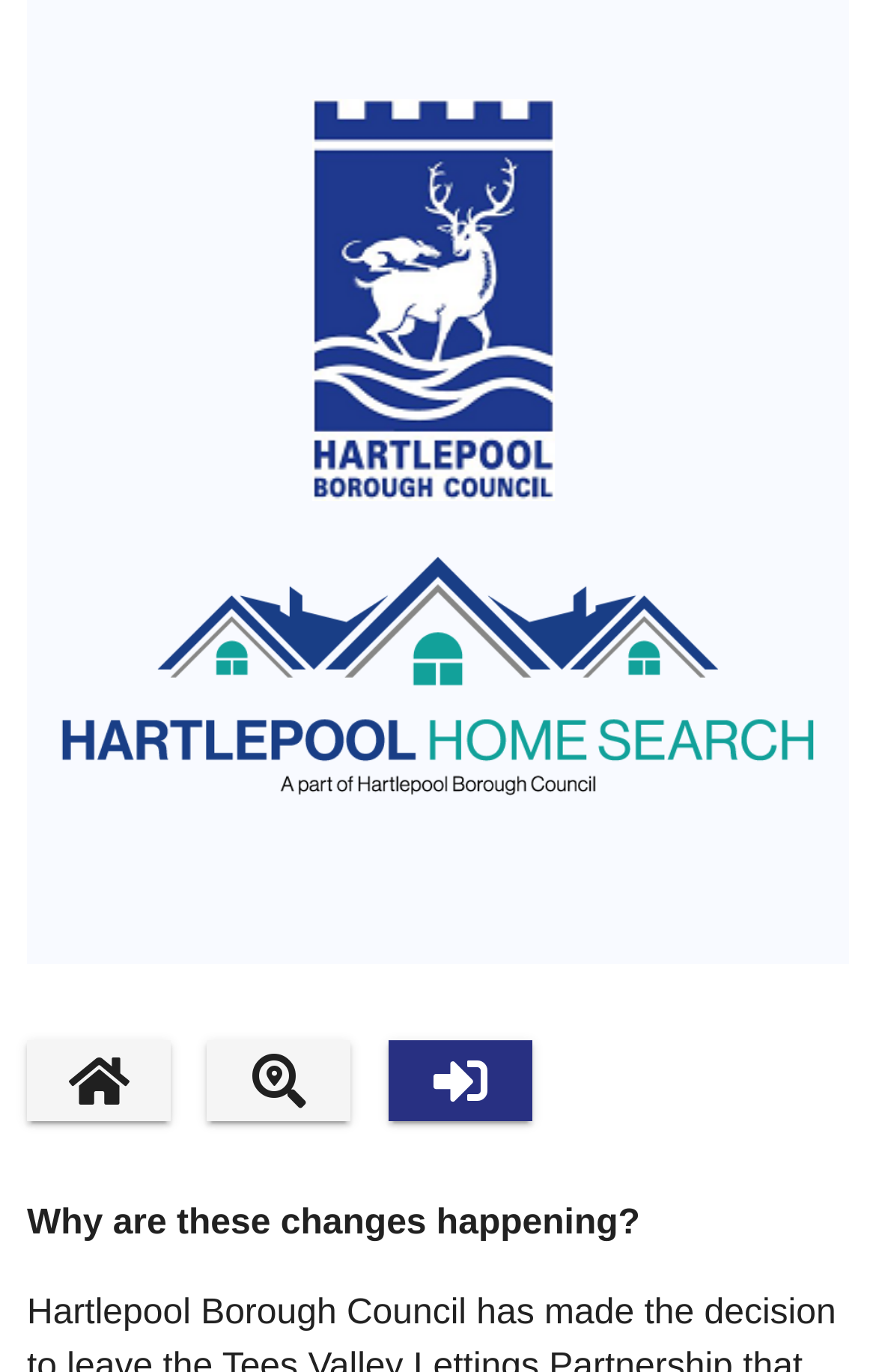How many images are on the webpage?
Observe the image and answer the question with a one-word or short phrase response.

2